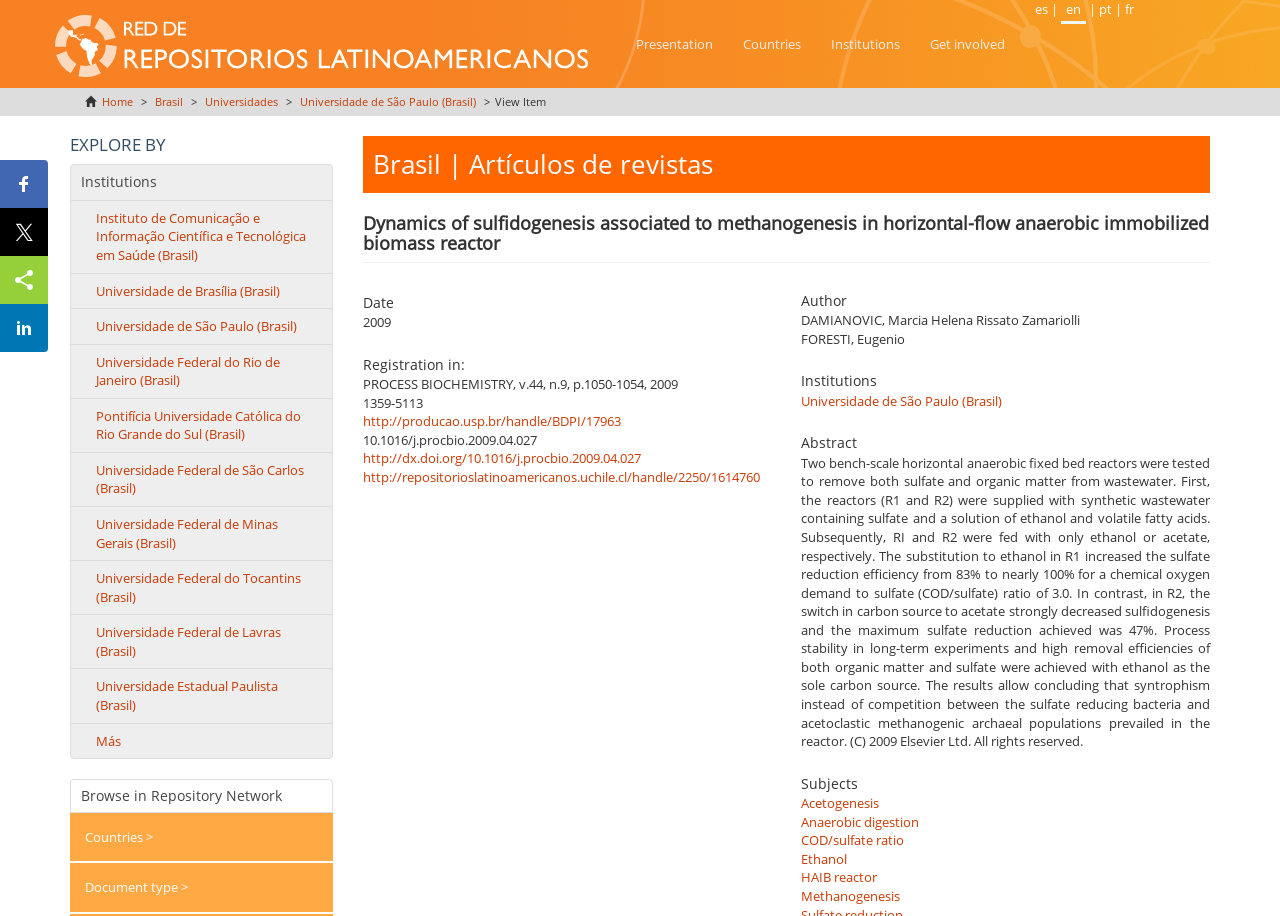Use a single word or phrase to answer this question: 
What is the publication date of the article?

2009